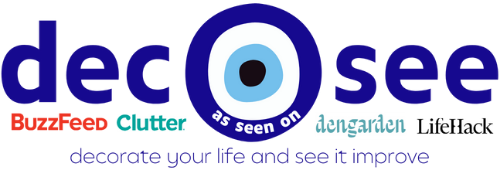What is the font style of the tagline?
From the image, provide a succinct answer in one word or a short phrase.

Elegant